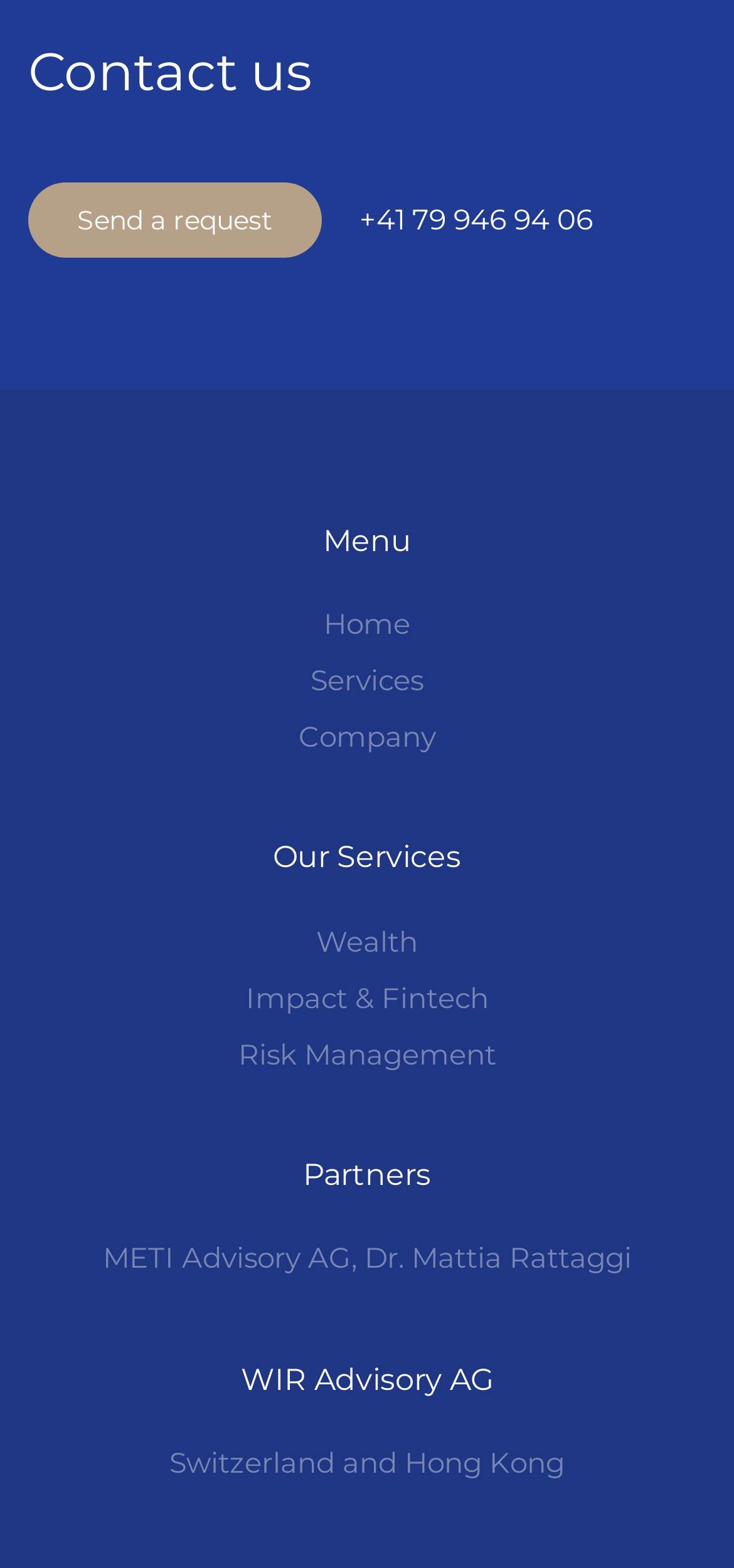Indicate the bounding box coordinates of the element that needs to be clicked to satisfy the following instruction: "Go to 'Home'". The coordinates should be four float numbers between 0 and 1, i.e., [left, top, right, bottom].

[0.038, 0.383, 0.962, 0.414]